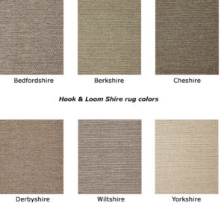Provide a brief response to the question using a single word or phrase: 
What is the characteristic of the rugs' aesthetics?

Earthy and refined